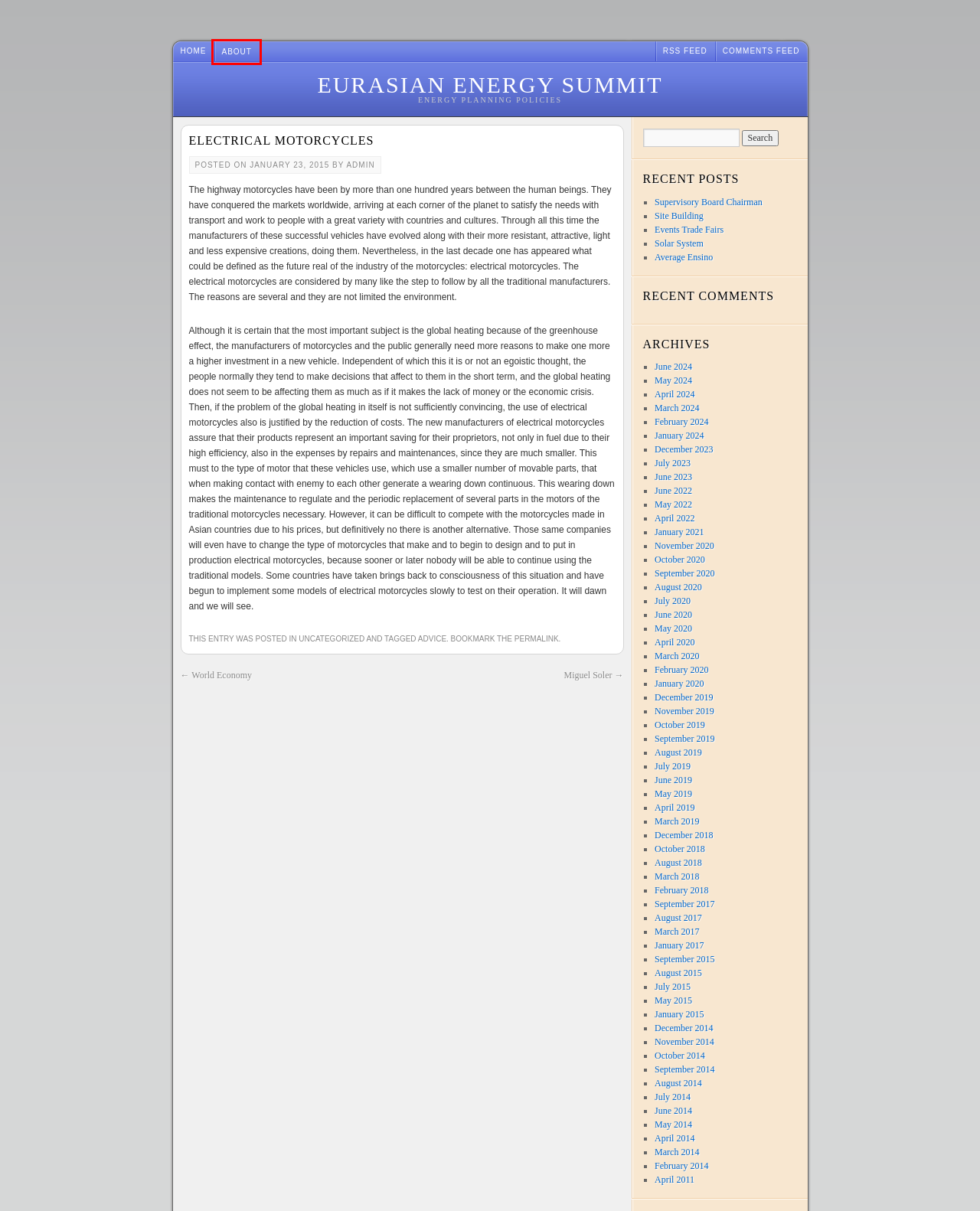You have been given a screenshot of a webpage with a red bounding box around a UI element. Select the most appropriate webpage description for the new webpage that appears after clicking the element within the red bounding box. The choices are:
A. November | 2014 | EurAsian Energy Summit
B. September | 2015 | EurAsian Energy Summit
C. About | EurAsian Energy Summit
D. February | 2020 | EurAsian Energy Summit
E. May | 2022 | EurAsian Energy Summit
F. August | 2019 | EurAsian Energy Summit
G. January | 2015 | EurAsian Energy Summit
H. December | 2018 | EurAsian Energy Summit

C